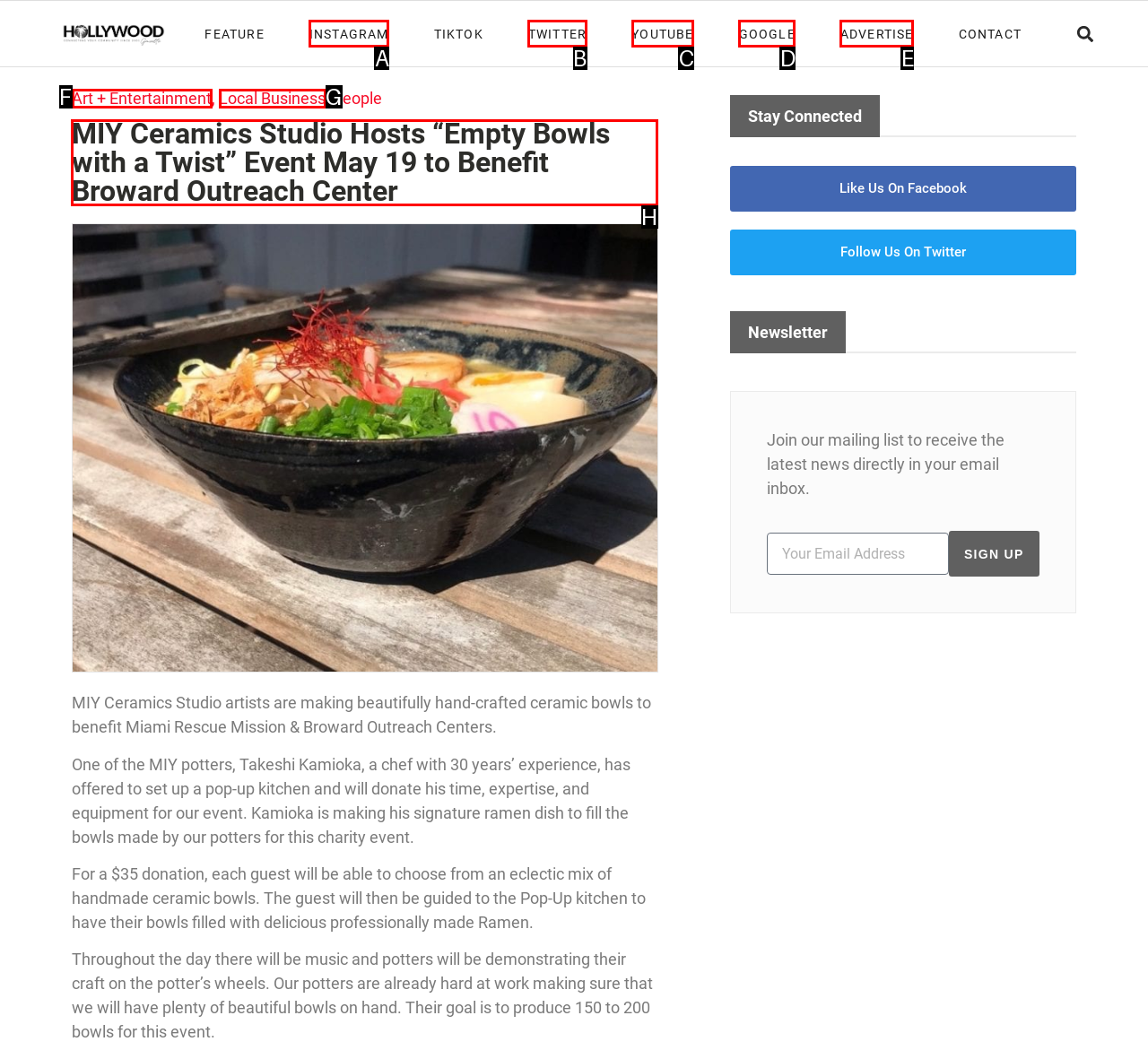Identify the correct UI element to click to follow this instruction: Read more about the event
Respond with the letter of the appropriate choice from the displayed options.

H